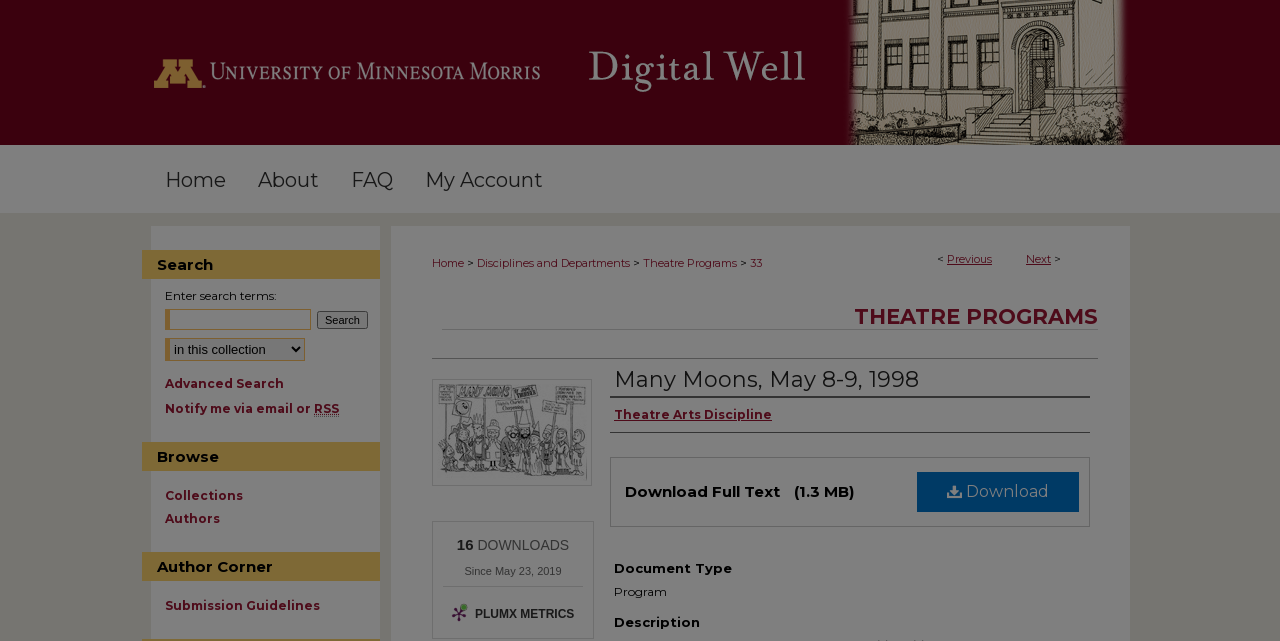What is the type of document?
Please provide a detailed and comprehensive answer to the question.

I found the answer by looking at the heading 'Document Type' and its corresponding text 'Program', which indicates the type of document.